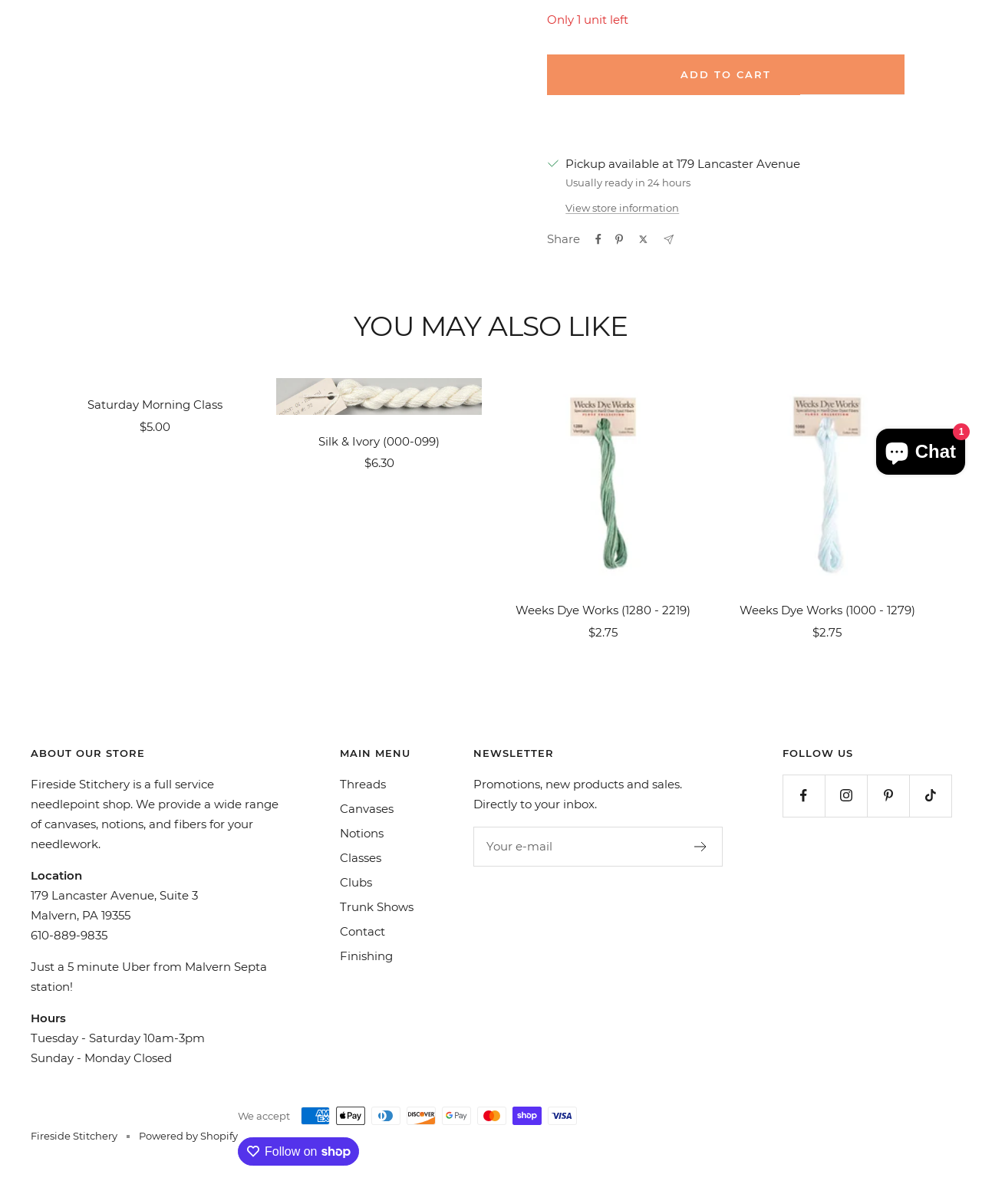Identify the bounding box for the UI element that is described as follows: "Threads".

[0.346, 0.643, 0.393, 0.66]